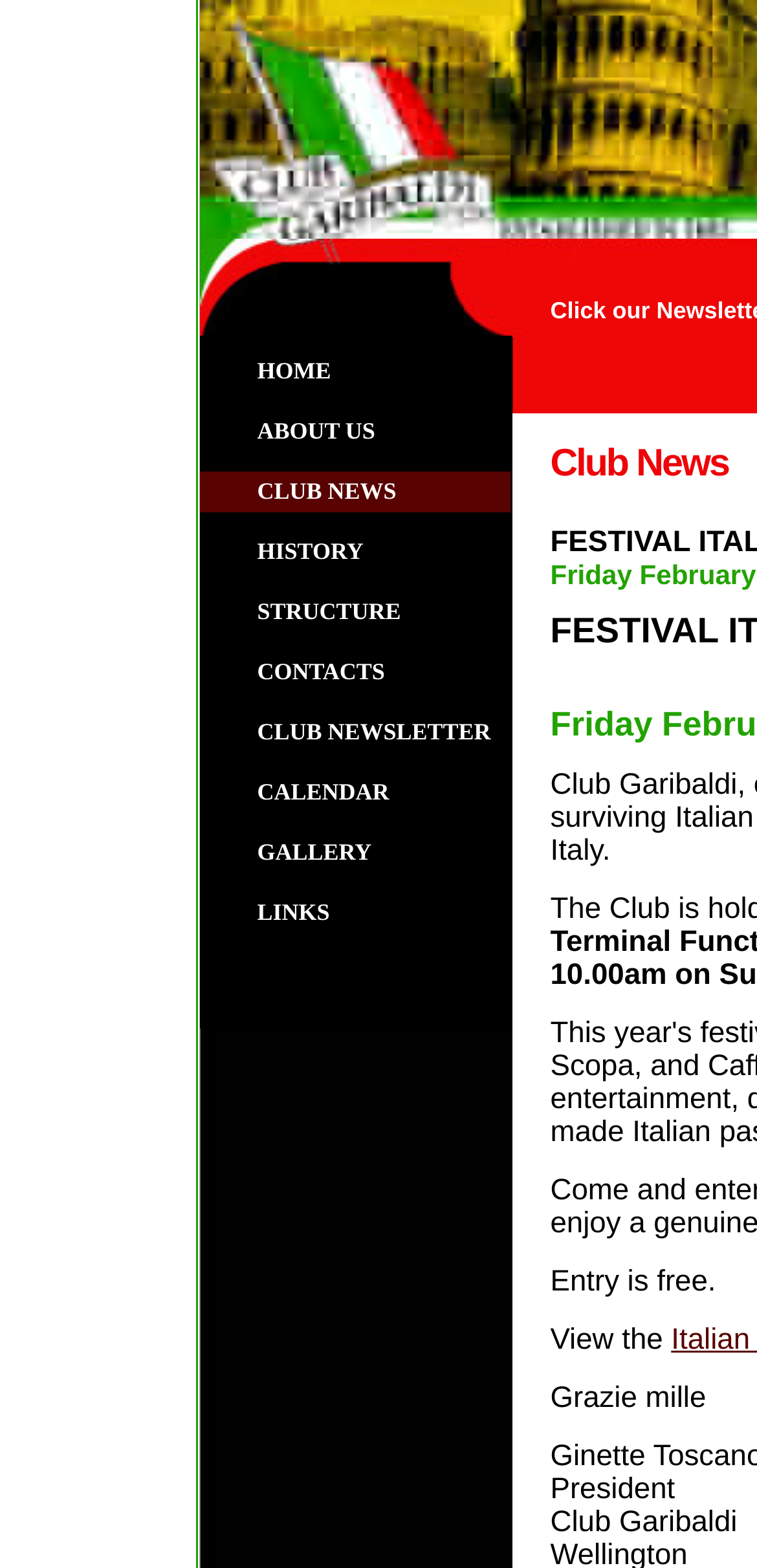Bounding box coordinates are specified in the format (top-left x, top-left y, bottom-right x, bottom-right y). All values are floating point numbers bounded between 0 and 1. Please provide the bounding box coordinate of the region this sentence describes: Club News

[0.263, 0.3, 0.673, 0.328]